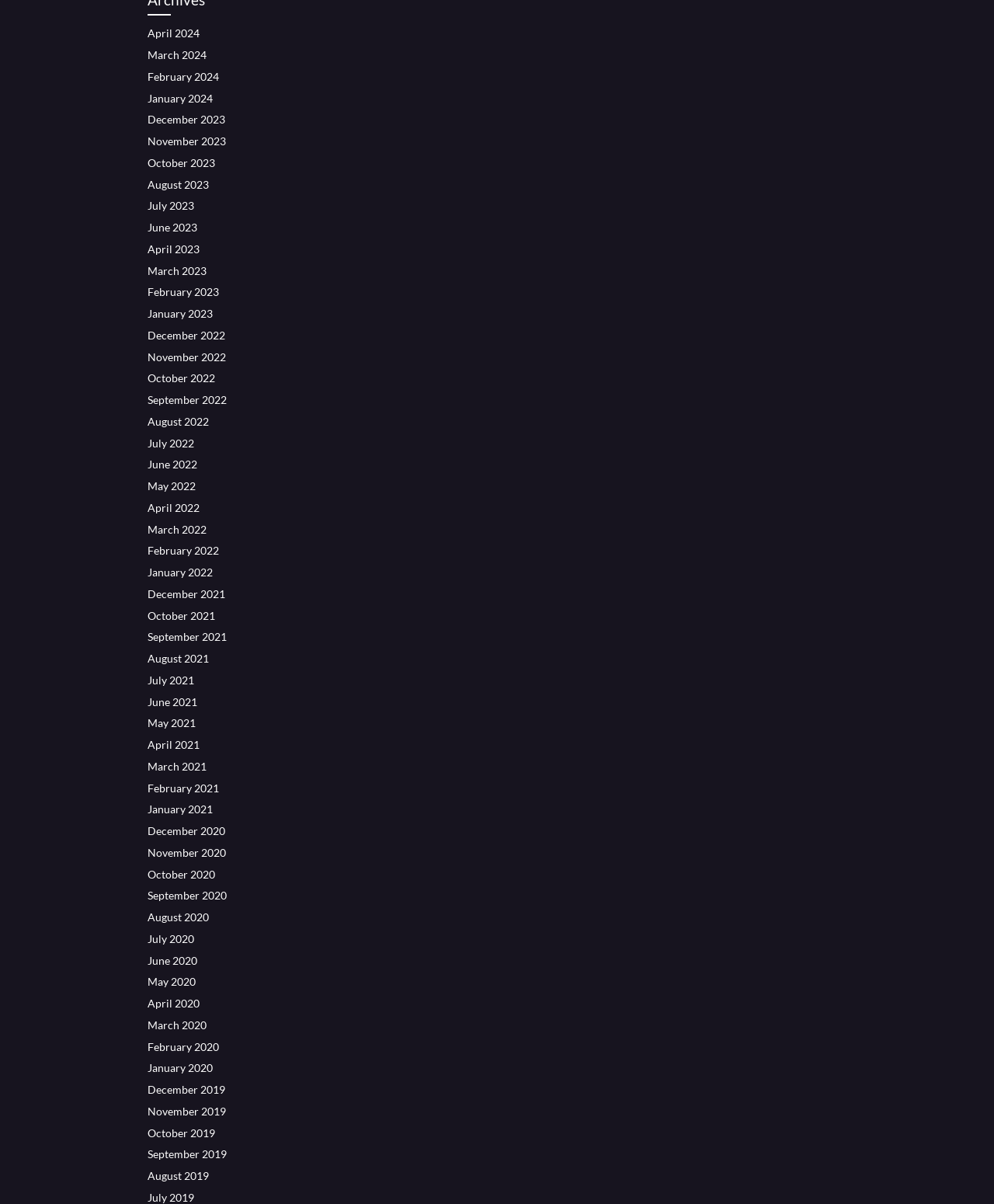Based on the element description January 2024, identify the bounding box of the UI element in the given webpage screenshot. The coordinates should be in the format (top-left x, top-left y, bottom-right x, bottom-right y) and must be between 0 and 1.

[0.148, 0.076, 0.214, 0.087]